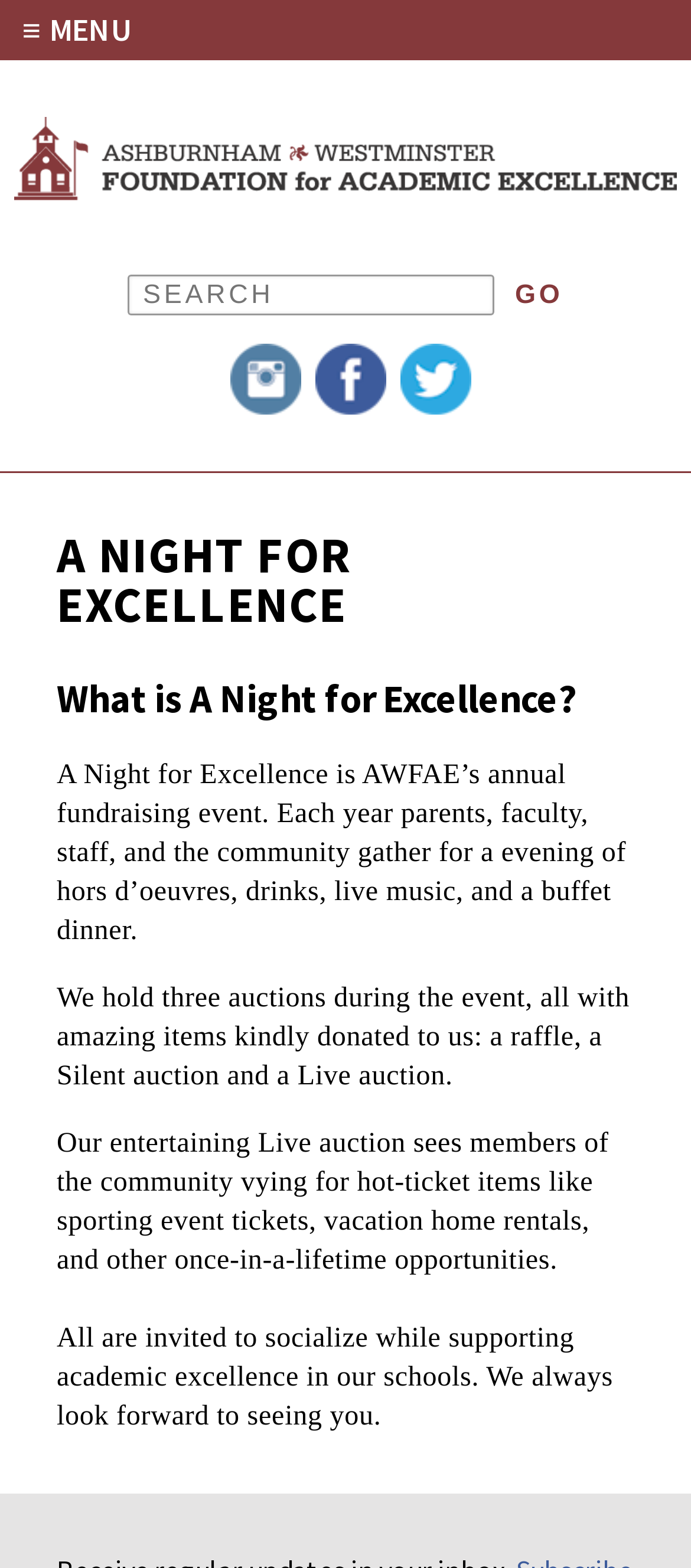What is served during the event?
Please ensure your answer is as detailed and informative as possible.

According to the webpage, the event features an evening of hors d'oeuvres, drinks, live music, and a buffet dinner.